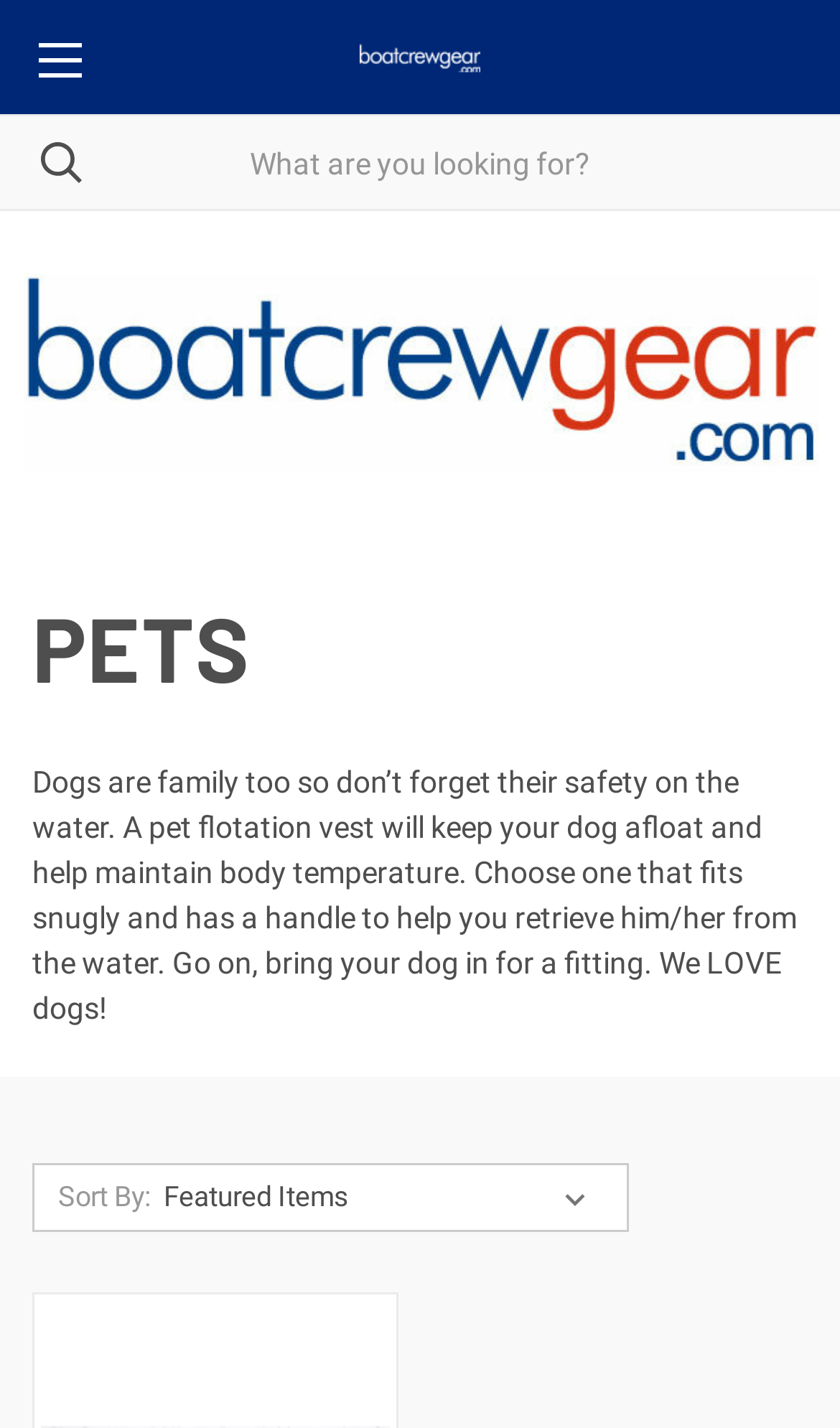Please provide the bounding box coordinate of the region that matches the element description: Contact. Coordinates should be in the format (top-left x, top-left y, bottom-right x, bottom-right y) and all values should be between 0 and 1.

None